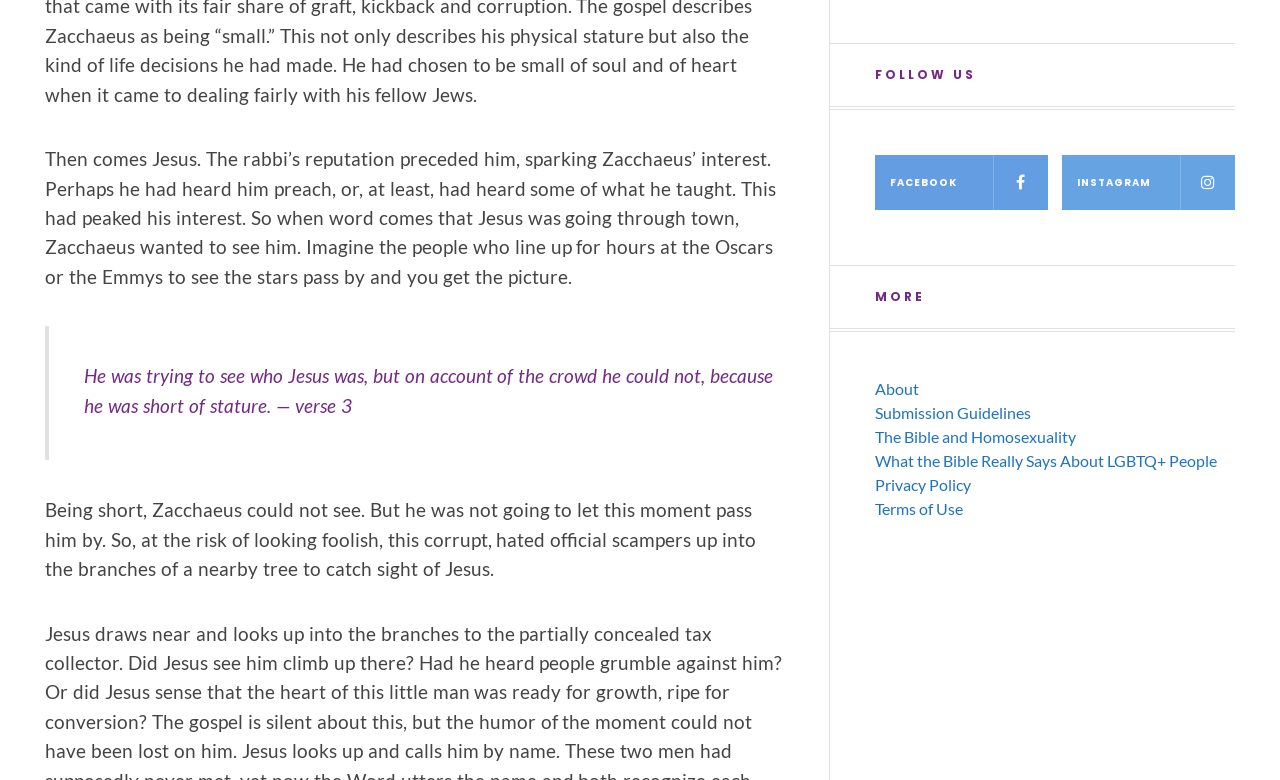What topics are discussed on this website?
Offer a detailed and exhaustive answer to the question.

The webpage has links to various topics, including 'The Bible and Homosexuality' and 'What the Bible Really Says About LGBTQ+ People', suggesting that the website discusses these topics in relation to the Bible.